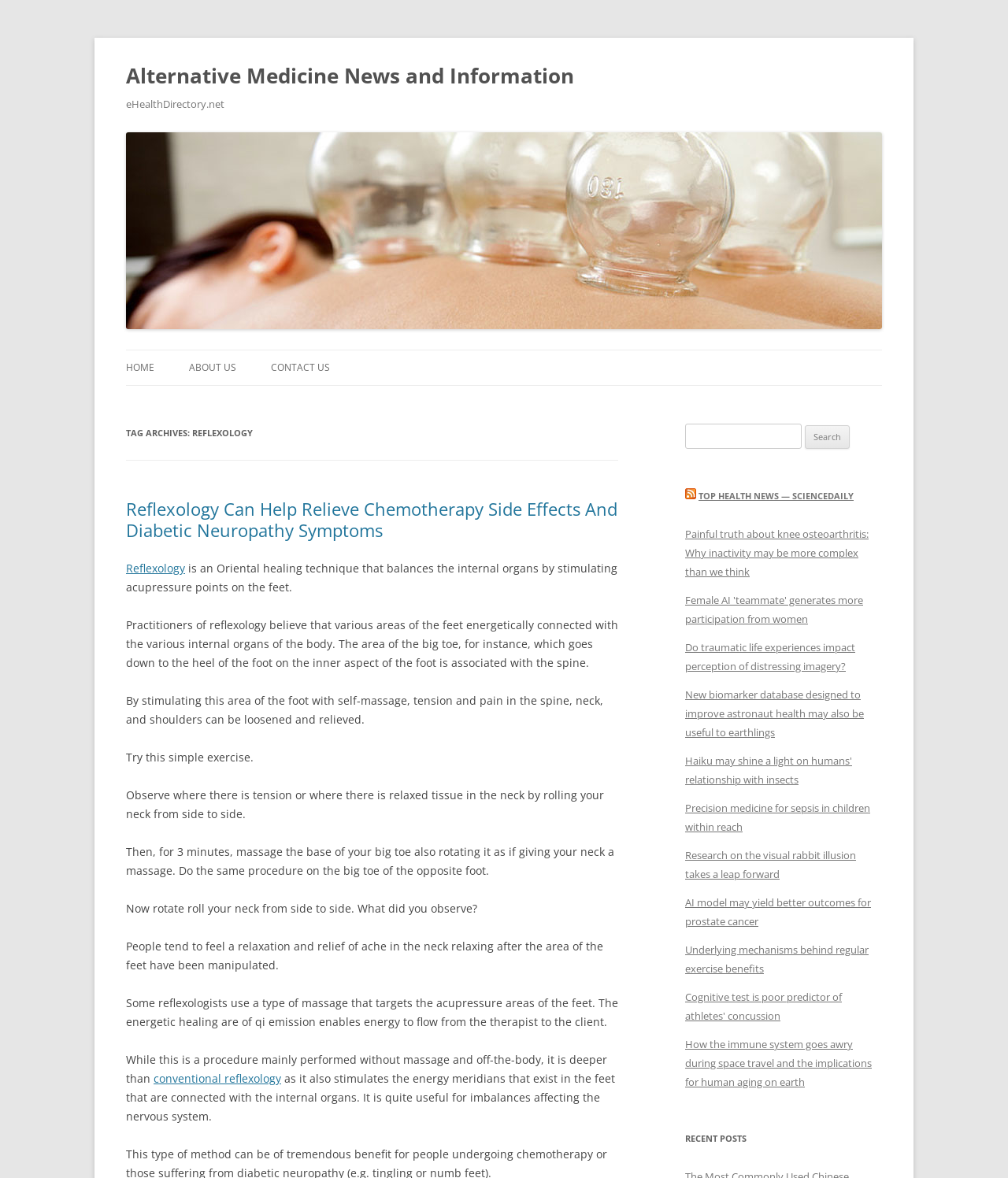What type of news is featured on this webpage?
Can you offer a detailed and complete answer to this question?

The webpage features various health news articles, including topics such as knee osteoarthritis, astronaut health, and prostate cancer, indicating that the type of news featured on this webpage is health-related.